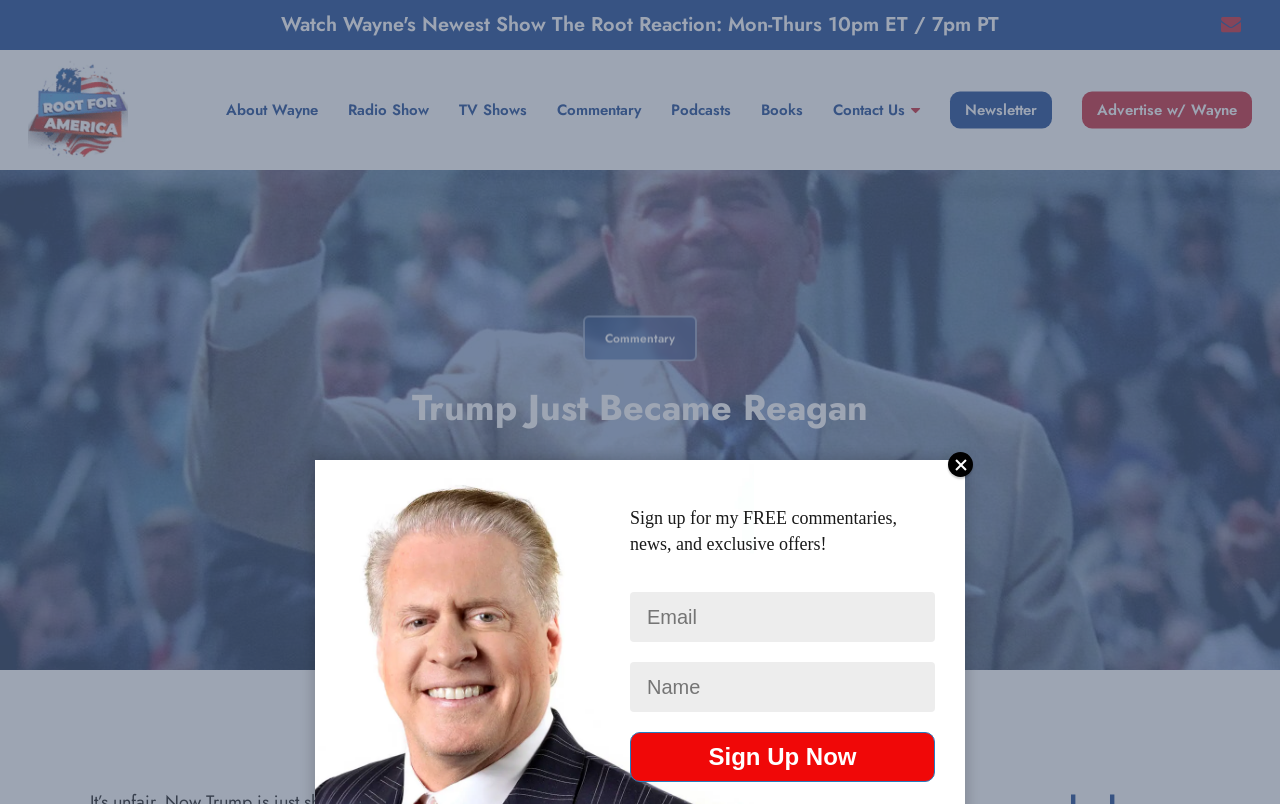Locate the bounding box coordinates of the clickable area needed to fulfill the instruction: "Sign up for the newsletter".

[0.742, 0.123, 0.822, 0.151]